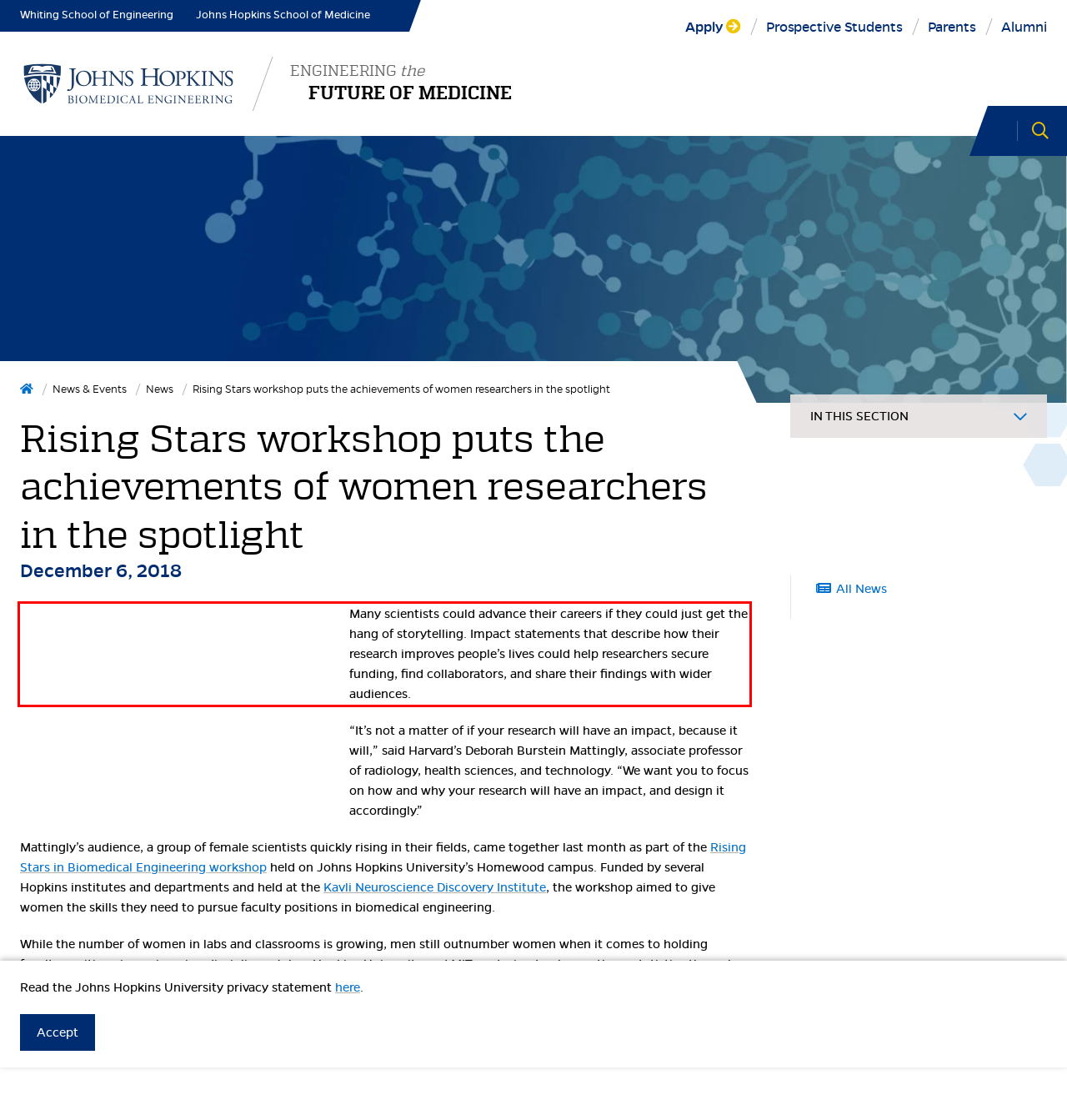Within the screenshot of the webpage, there is a red rectangle. Please recognize and generate the text content inside this red bounding box.

Many scientists could advance their careers if they could just get the hang of storytelling. Impact statements that describe how their research improves people’s lives could help researchers secure funding, find collaborators, and share their findings with wider audiences.